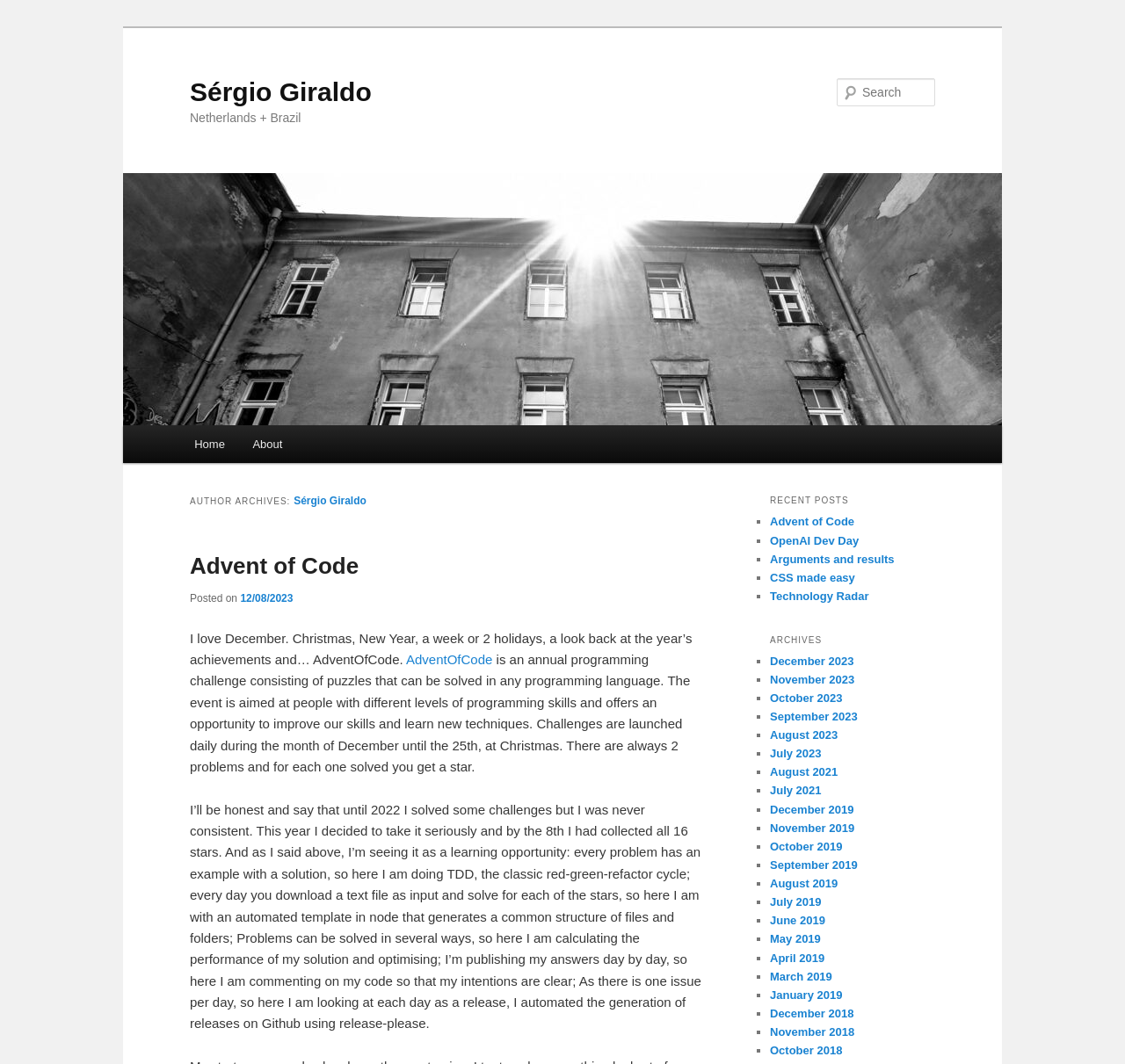Can you show the bounding box coordinates of the region to click on to complete the task described in the instruction: "Search for something"?

[0.744, 0.073, 0.831, 0.1]